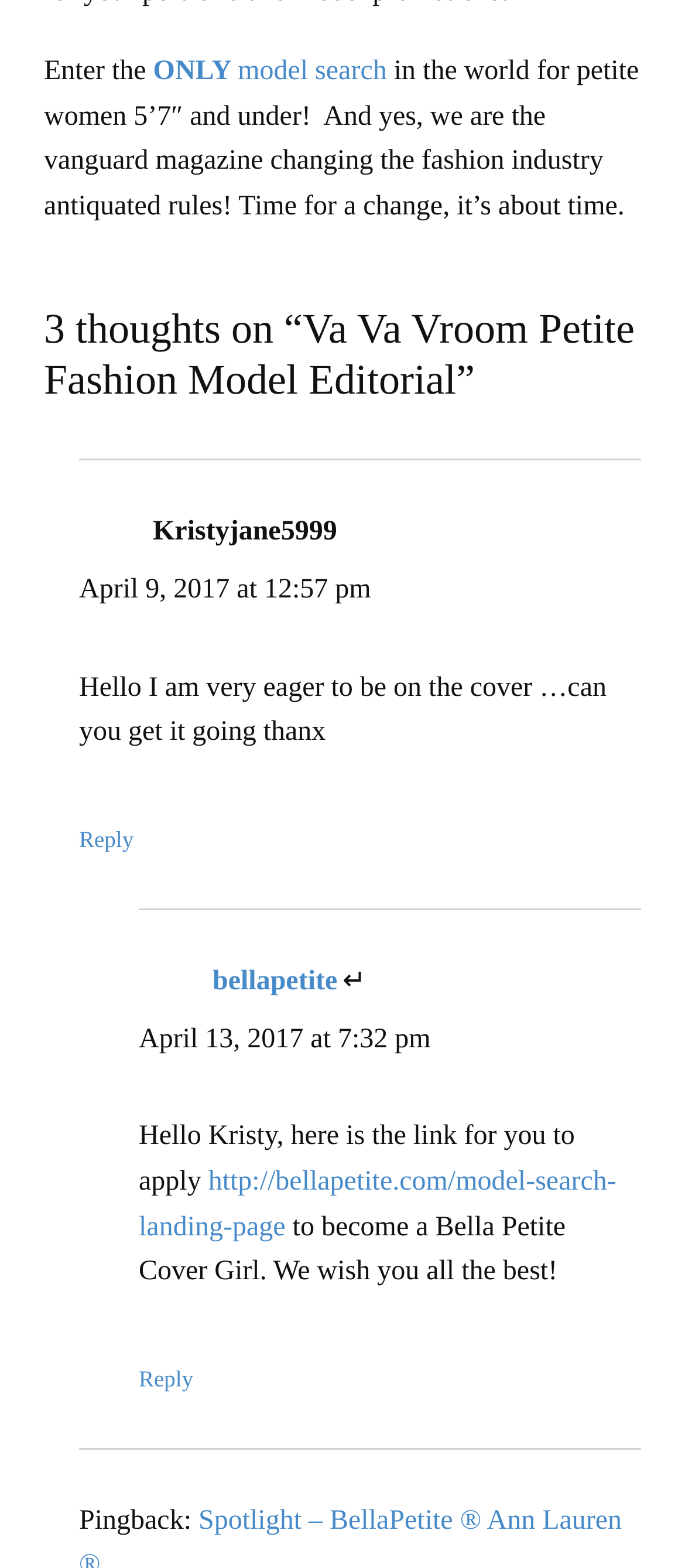Provide a thorough and detailed response to the question by examining the image: 
How many comments are there in the article?

There are two comments in the article, one from Kristyjane5999 and another from bellapetite. This can be determined by looking at the FooterAsNonLandmark elements and the corresponding StaticText elements.